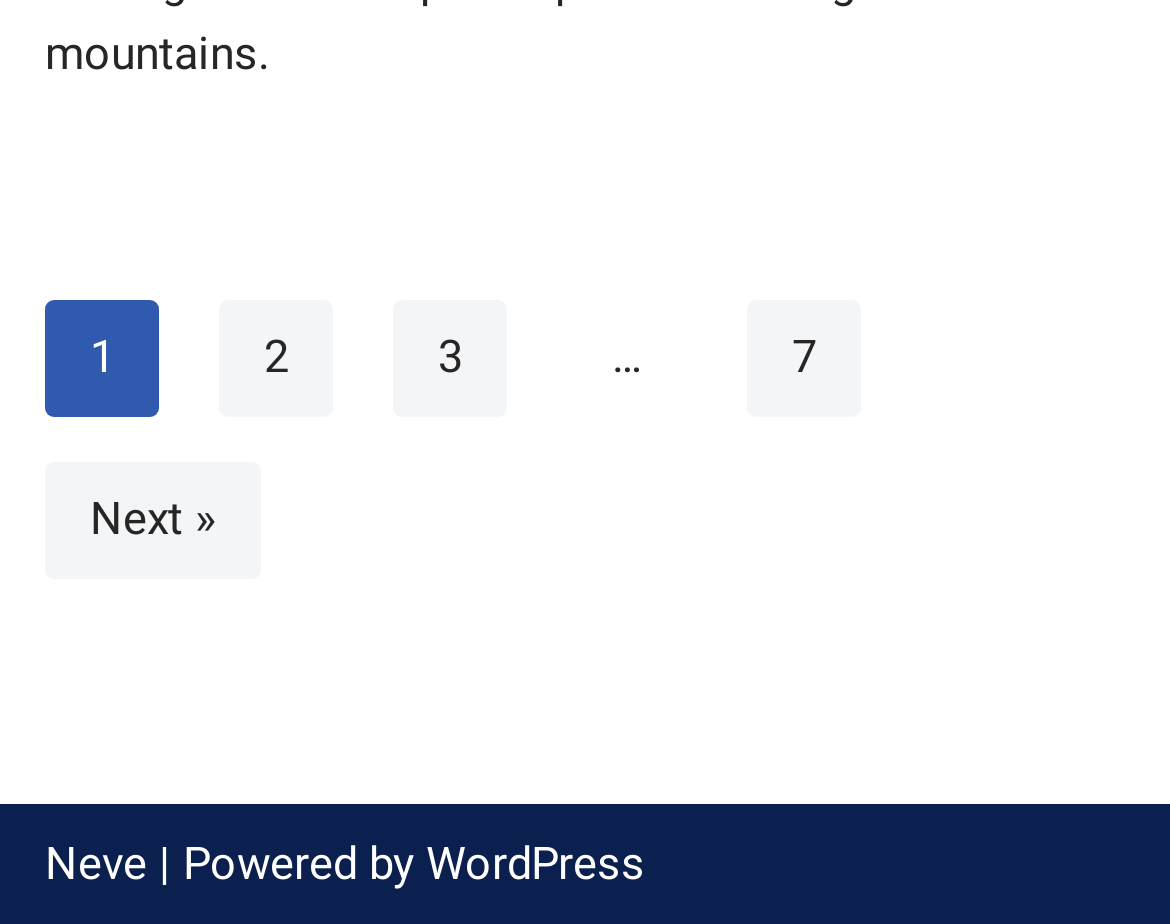Provide the bounding box coordinates for the UI element that is described by this text: "Next »". The coordinates should be in the form of four float numbers between 0 and 1: [left, top, right, bottom].

[0.038, 0.499, 0.223, 0.625]